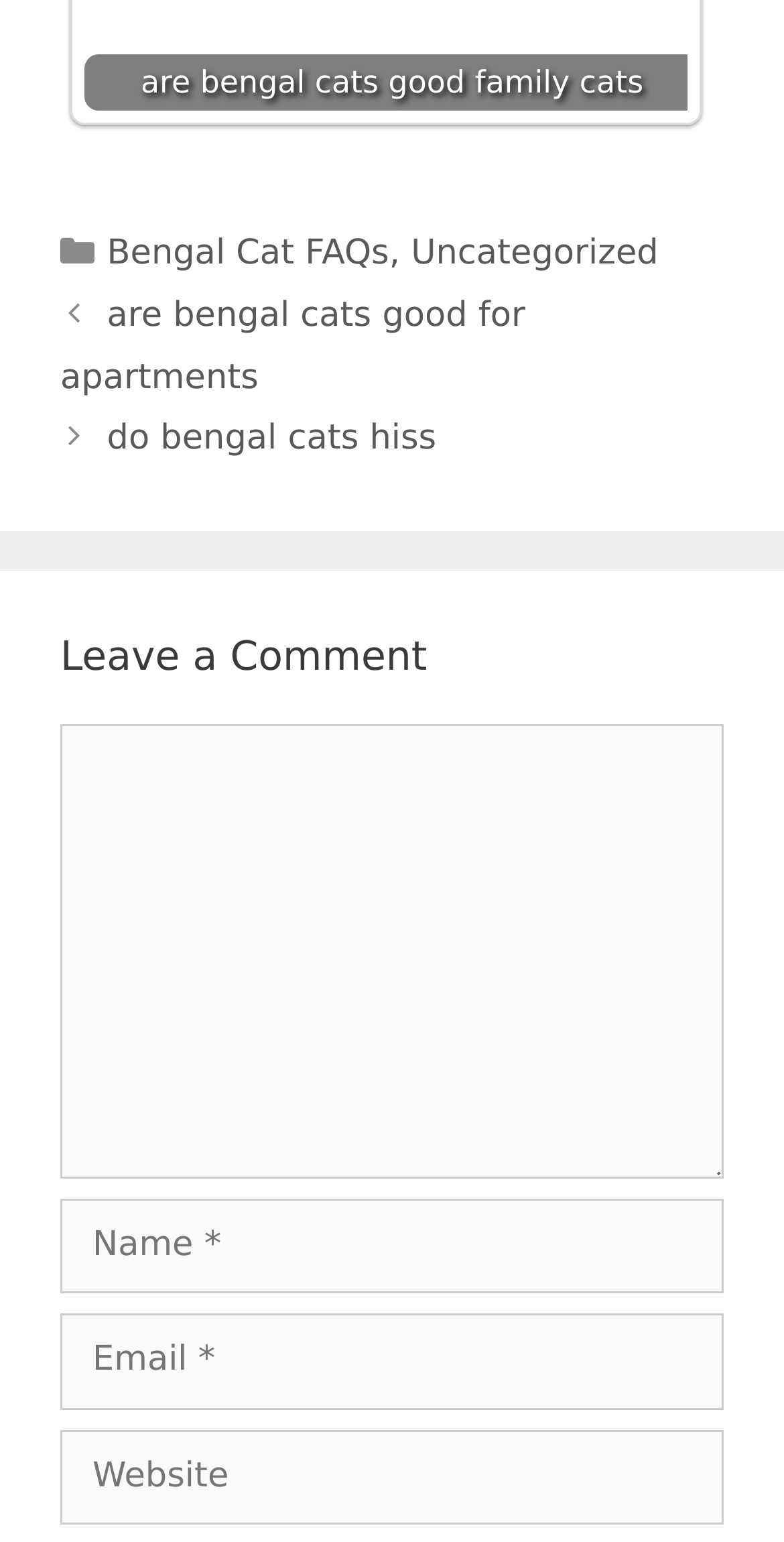What is the function of the 'Leave a Comment' section?
Answer the question with a single word or phrase by looking at the picture.

To leave a comment